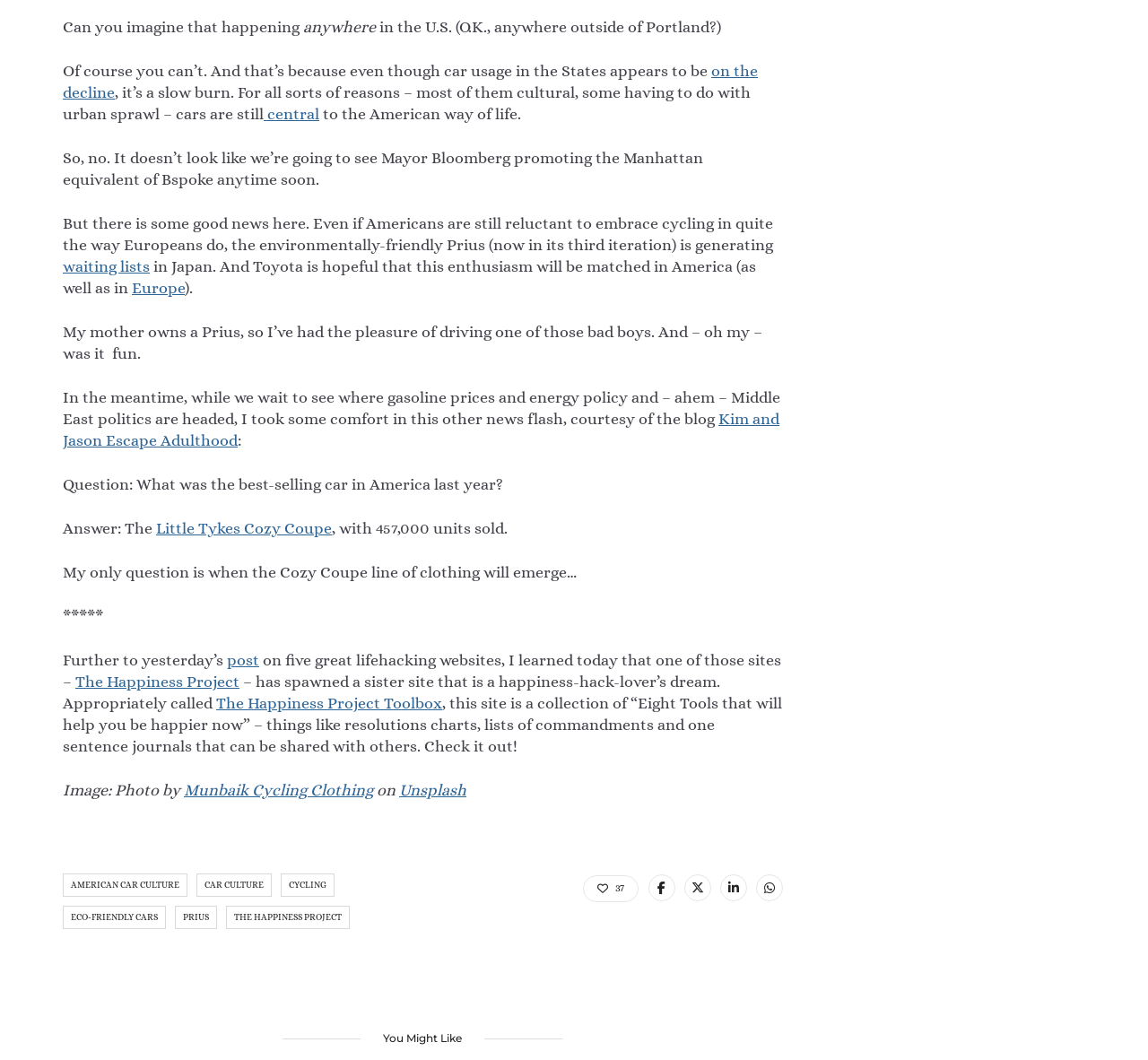What is the name of the blog mentioned in the article?
Refer to the image and answer the question using a single word or phrase.

The Happiness Project